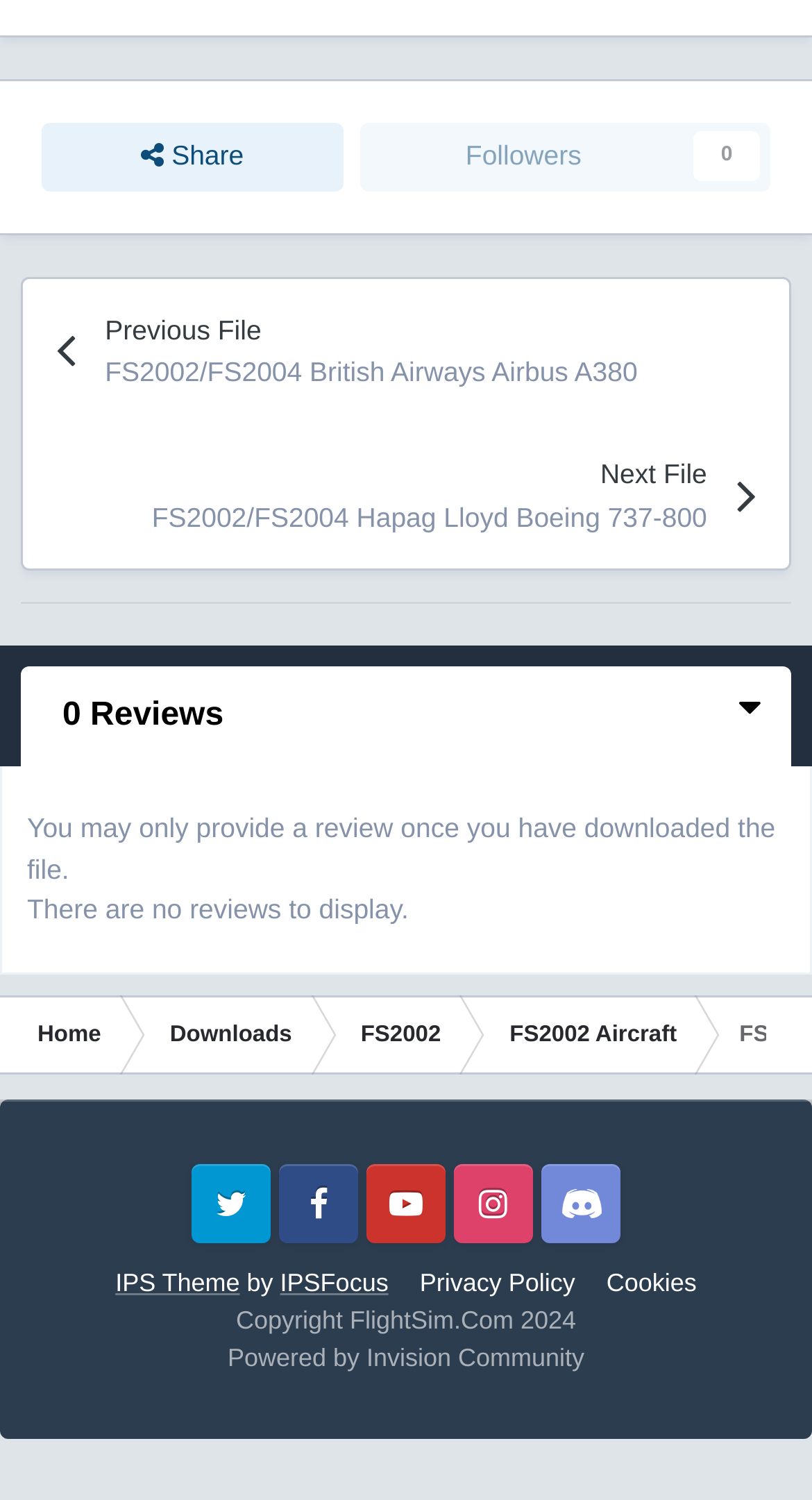How many reviews are there for the current file?
We need a detailed and meticulous answer to the question.

I found this by looking at the tablist with the text '0 Reviews' which indicates that there are no reviews for the current file.